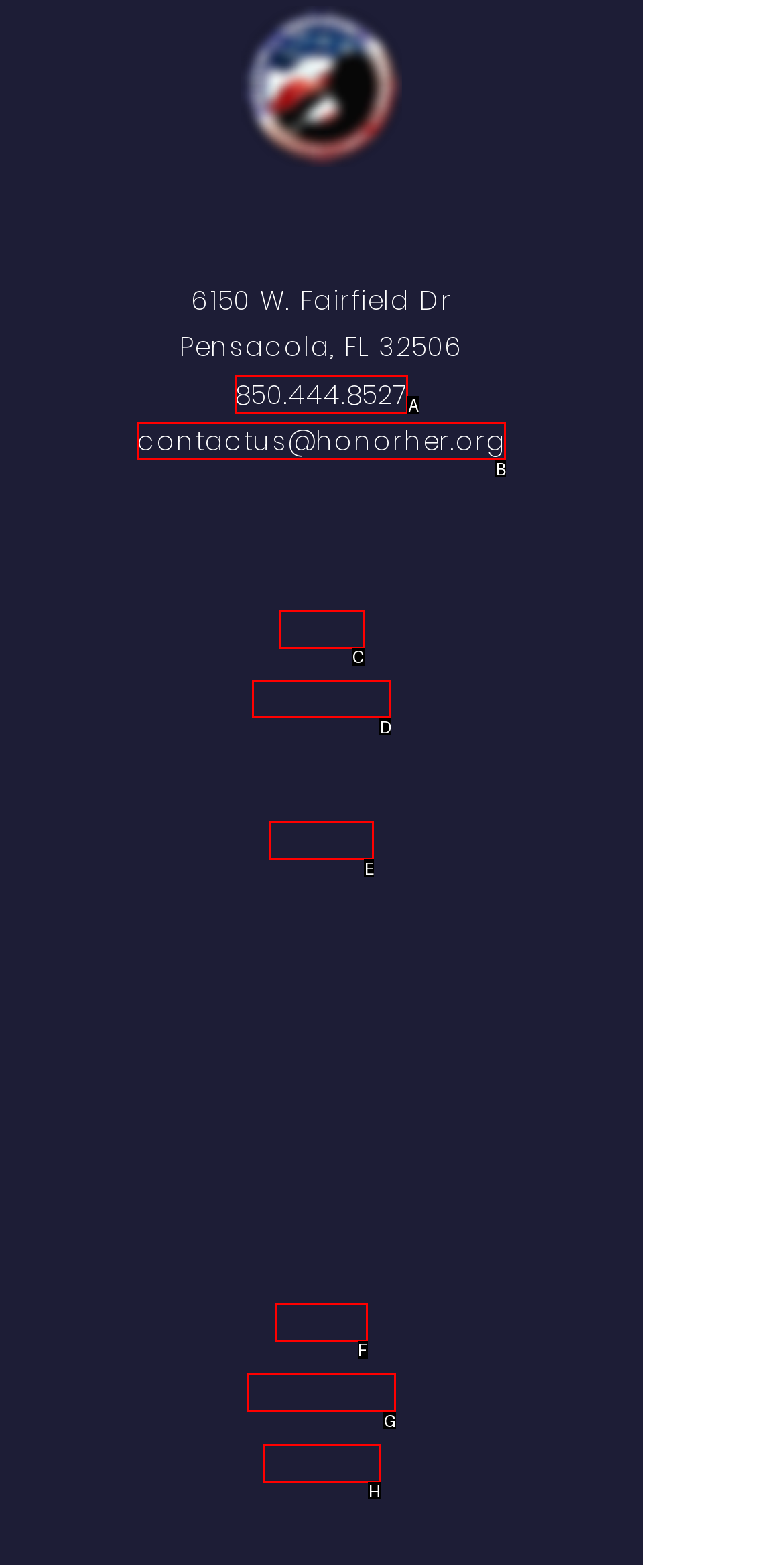Which HTML element should be clicked to perform the following task: learn about the programs
Reply with the letter of the appropriate option.

D